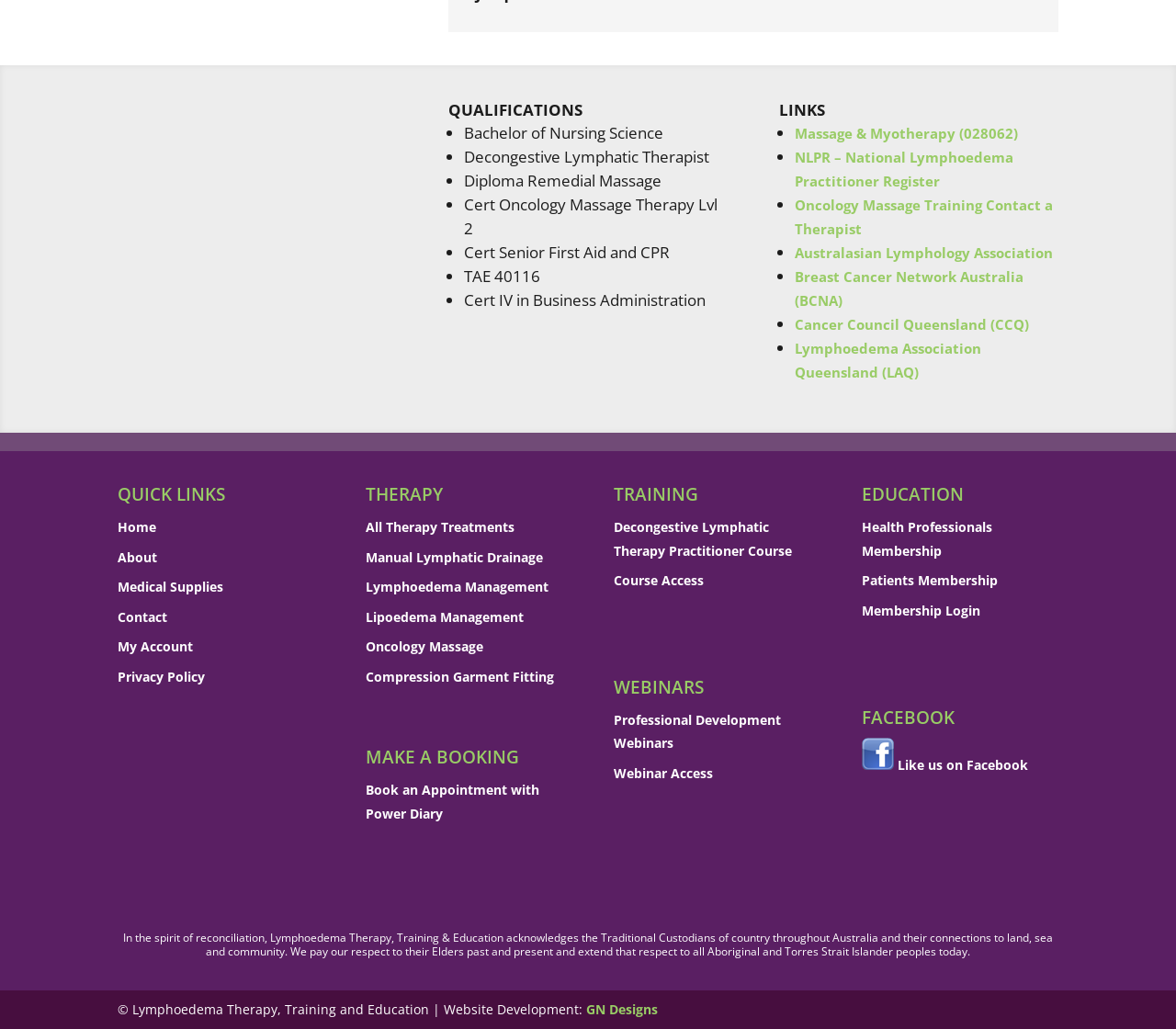Determine the bounding box coordinates of the region I should click to achieve the following instruction: "View 'Manual Lymphatic Drainage' therapy treatment". Ensure the bounding box coordinates are four float numbers between 0 and 1, i.e., [left, top, right, bottom].

[0.311, 0.533, 0.462, 0.55]